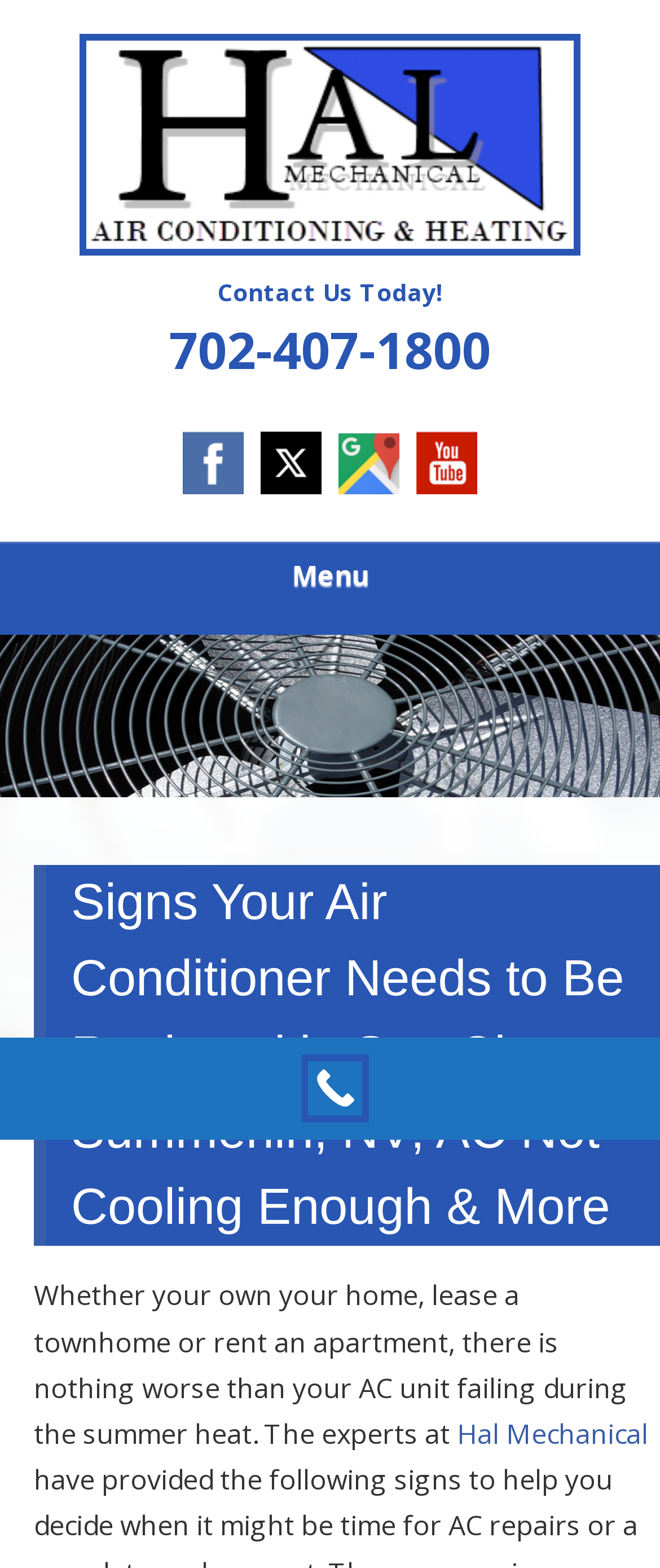Please identify the bounding box coordinates for the region that you need to click to follow this instruction: "Visit Facebook page".

[0.272, 0.274, 0.374, 0.317]